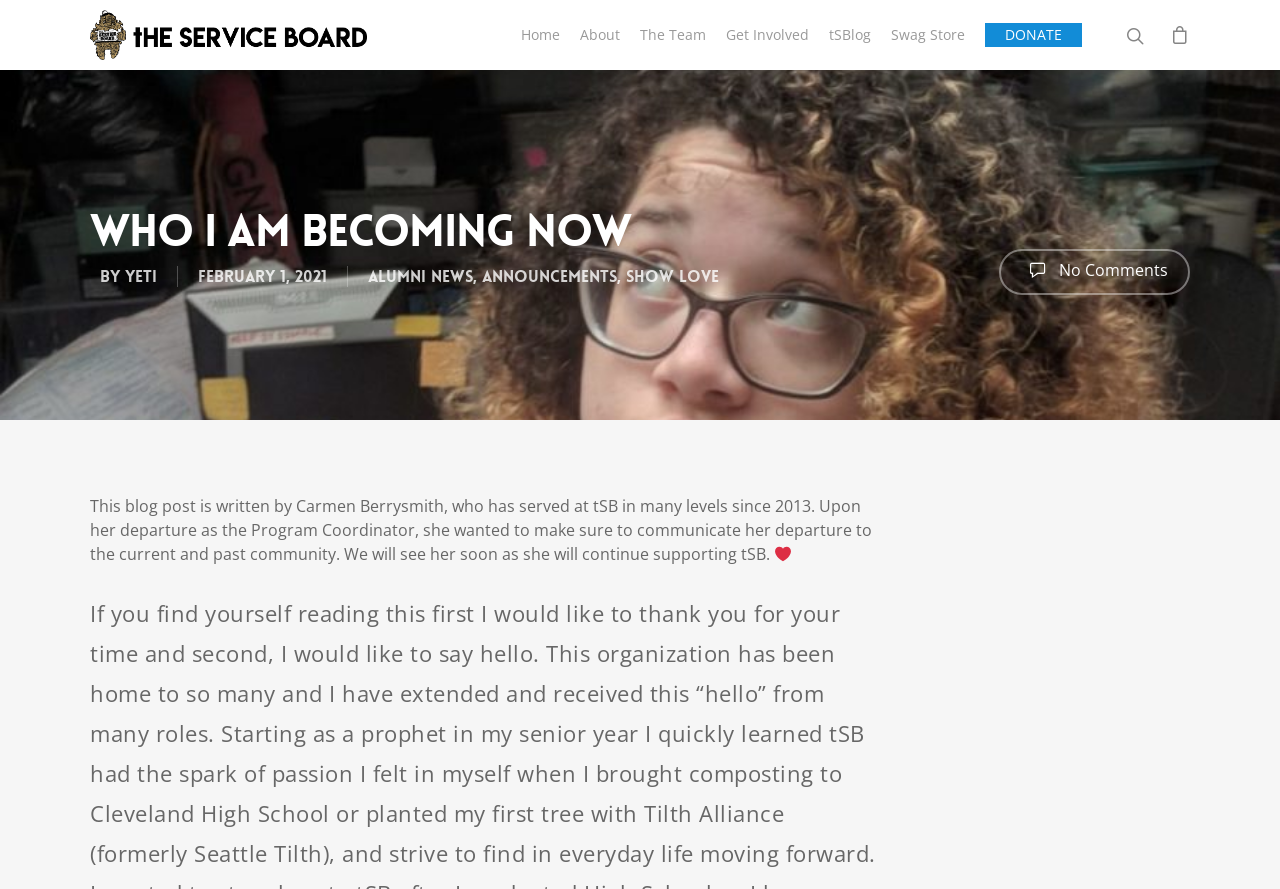Please identify the bounding box coordinates of the clickable region that I should interact with to perform the following instruction: "check the Swag Store". The coordinates should be expressed as four float numbers between 0 and 1, i.e., [left, top, right, bottom].

[0.688, 0.028, 0.762, 0.051]